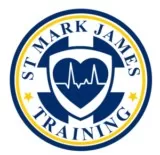Present an elaborate depiction of the scene captured in the image.

The image displays the logo of "St Mark James Training," characterized by a circular design featuring a shield motif at its center. The shield is colored in dark blue, adorned with a stylized heart that includes a heartbeat line, symbolizing health and emergency response. Surrounding the shield are two golden stars on either side, adding a touch of distinction to the emblem. The name "ST MARK JAMES" arcs across the top of the circle, while the word "TRAINING" is prominently featured at the bottom, signifying the organization's focus on providing training in areas such as first aid and CPR. This logo encapsulates the essence of safety and education in emergency care.